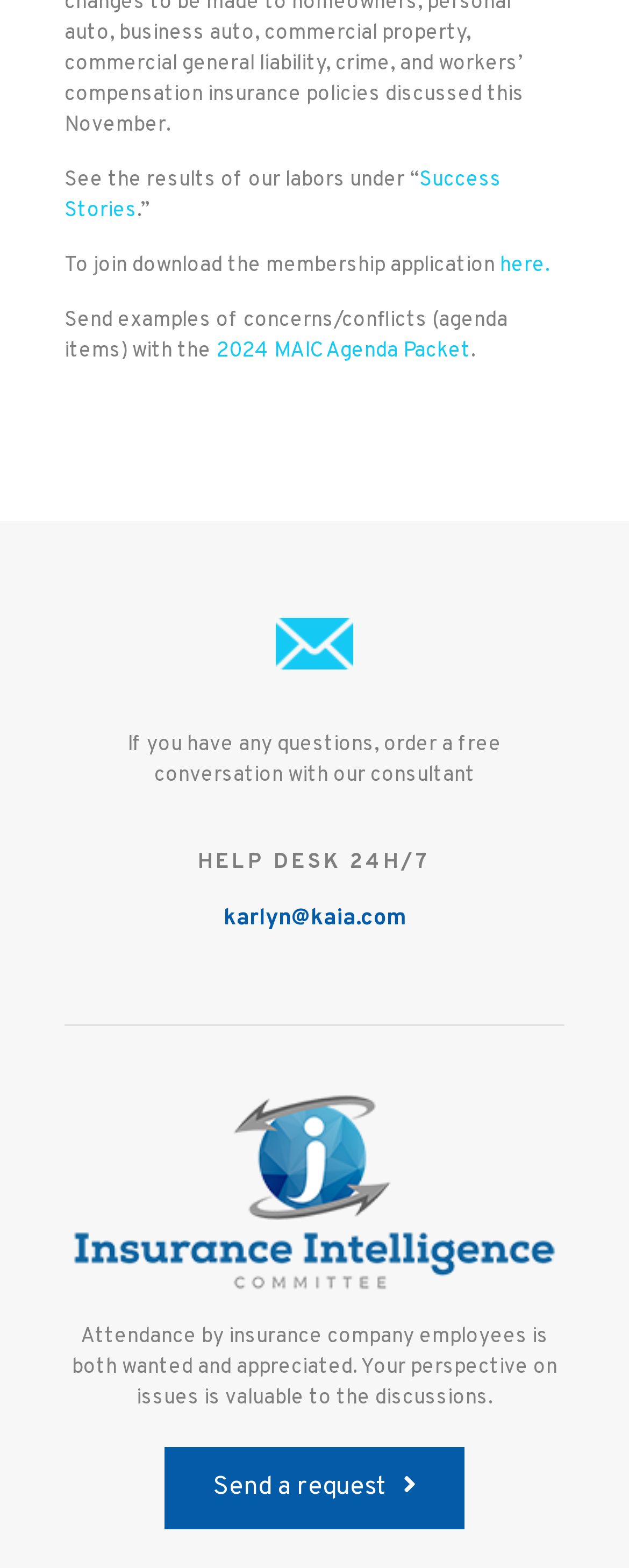Determine the bounding box coordinates of the UI element described by: "Send a request".

[0.262, 0.923, 0.738, 0.975]